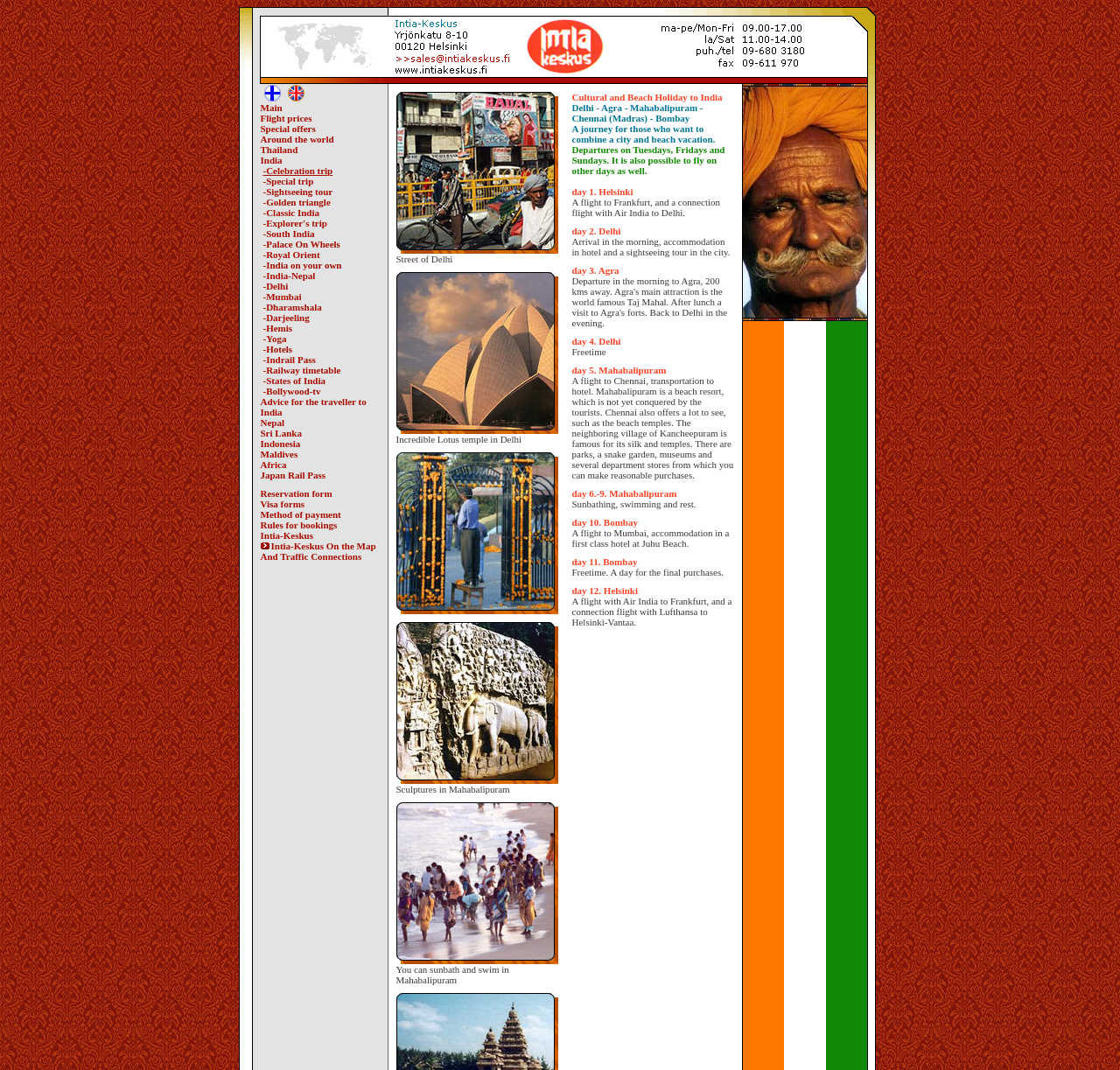Given the description: "-India on your own", determine the bounding box coordinates of the UI element. The coordinates should be formatted as four float numbers between 0 and 1, [left, top, right, bottom].

[0.235, 0.243, 0.305, 0.253]